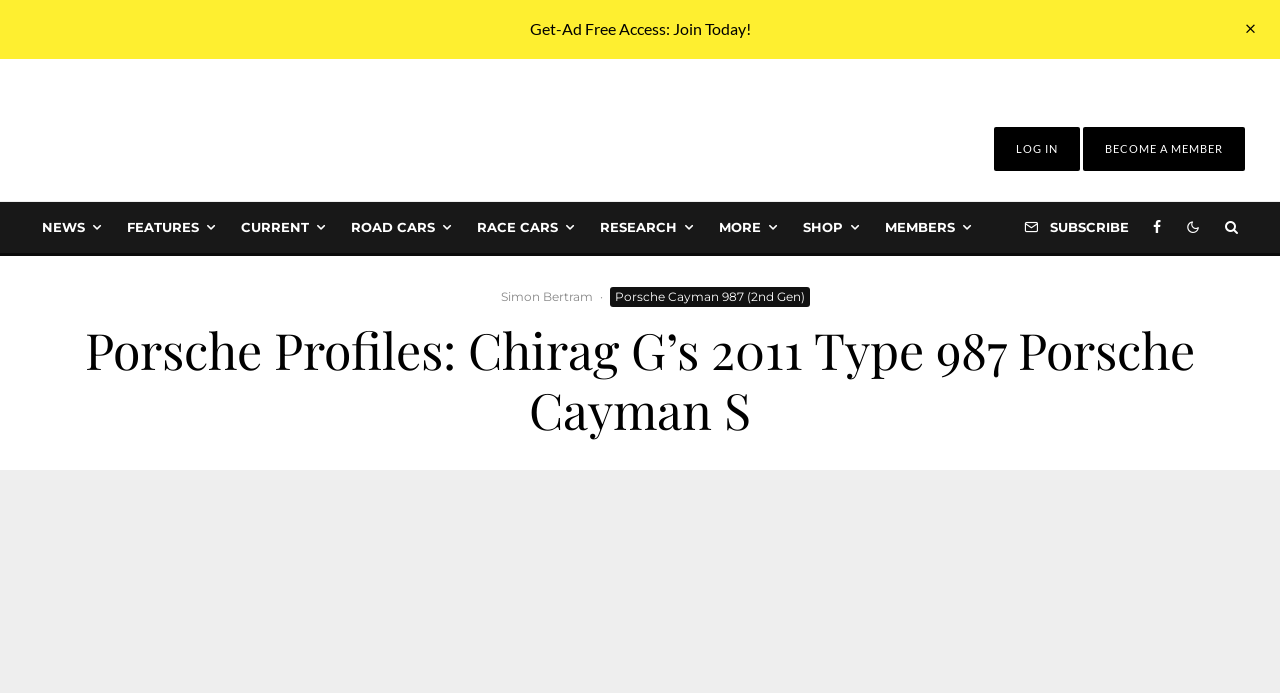Can you show the bounding box coordinates of the region to click on to complete the task described in the instruction: "View news articles"?

[0.023, 0.291, 0.09, 0.365]